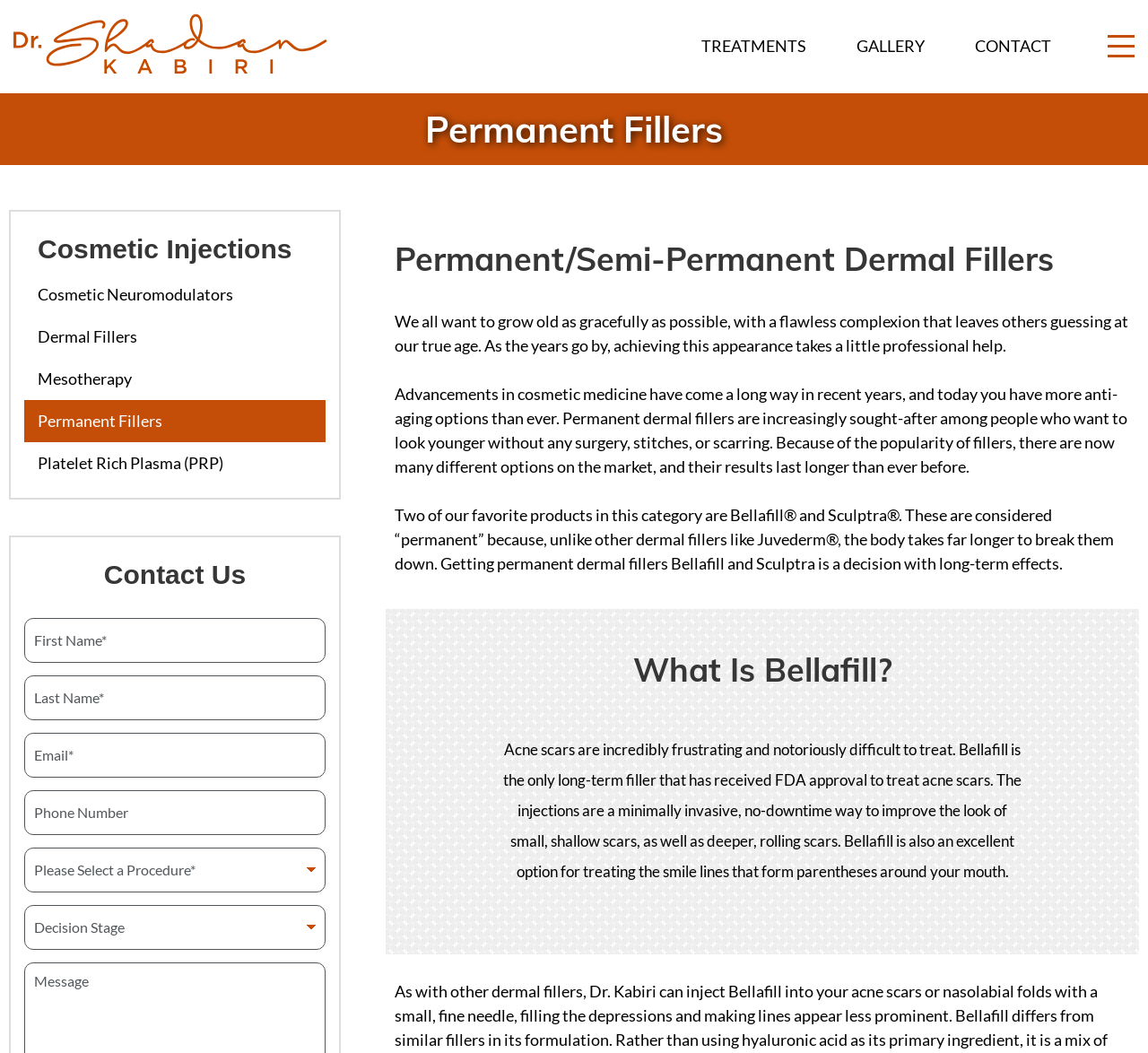Please find the bounding box coordinates of the clickable region needed to complete the following instruction: "Enter your first name in the input field". The bounding box coordinates must consist of four float numbers between 0 and 1, i.e., [left, top, right, bottom].

[0.021, 0.587, 0.284, 0.629]